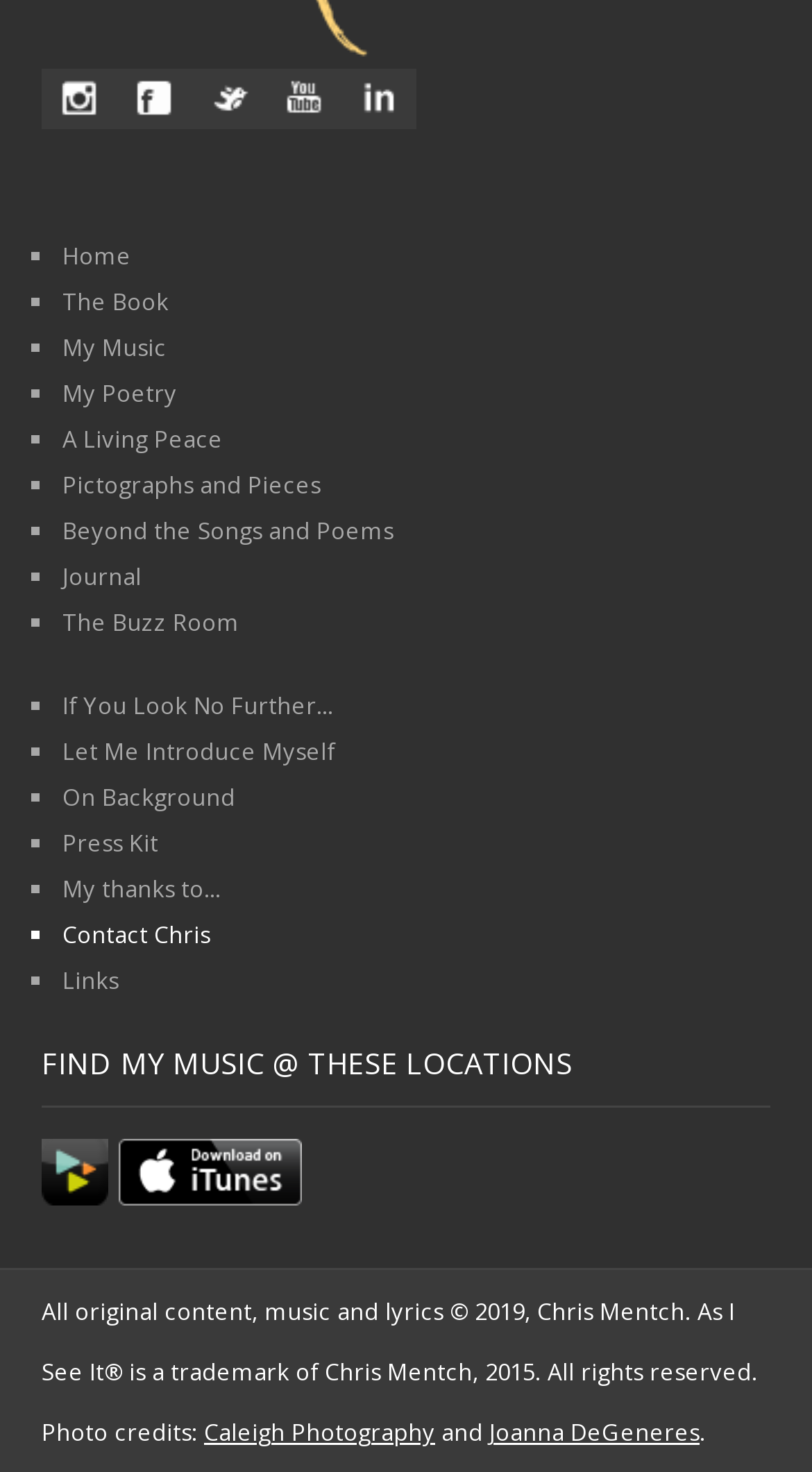Determine the bounding box coordinates for the clickable element to execute this instruction: "Contact Chris". Provide the coordinates as four float numbers between 0 and 1, i.e., [left, top, right, bottom].

[0.077, 0.624, 0.259, 0.646]